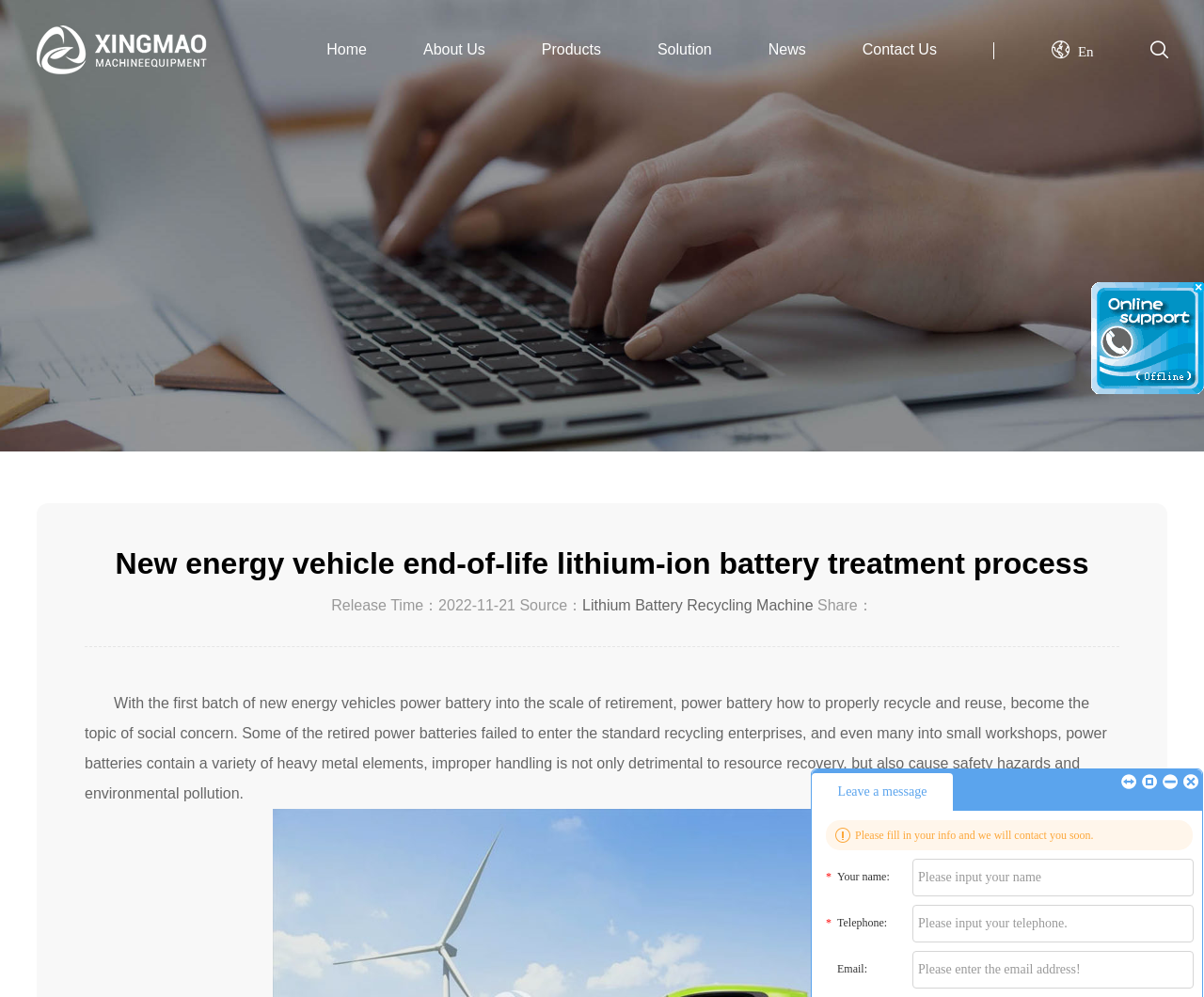What is the name of the company mentioned on this webpage?
Look at the screenshot and provide an in-depth answer.

The company name 'Xingmao Machinery' is mentioned in the heading 'Lithium-ion Battery Recycling Machine- Xingmao Machinery' and also in the link 'Lithium-ion Battery Recycling Machine- Xingmao Machinery'. This suggests that Xingmao Machinery is the company related to the lithium-ion battery recycling process.